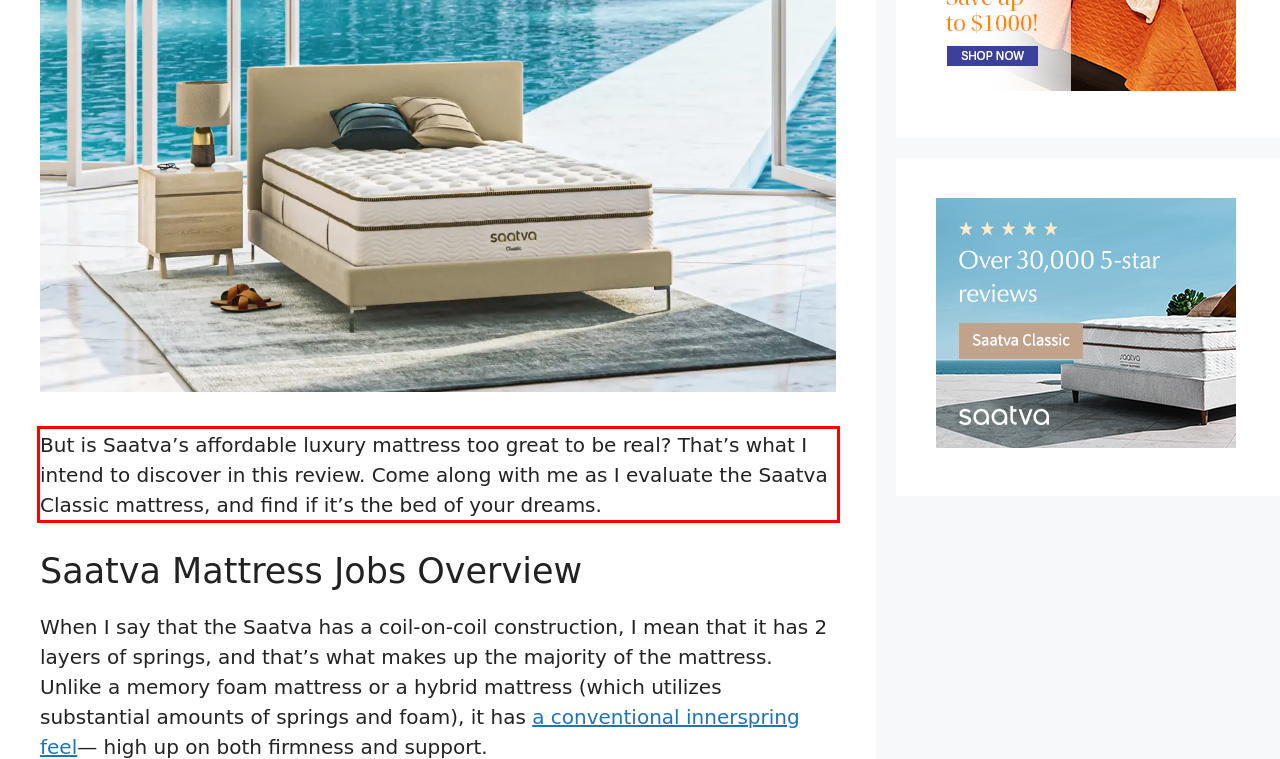Given a screenshot of a webpage containing a red bounding box, perform OCR on the text within this red bounding box and provide the text content.

But is Saatva’s affordable luxury mattress too great to be real? That’s what I intend to discover in this review. Come along with me as I evaluate the Saatva Classic mattress, and find if it’s the bed of your dreams.